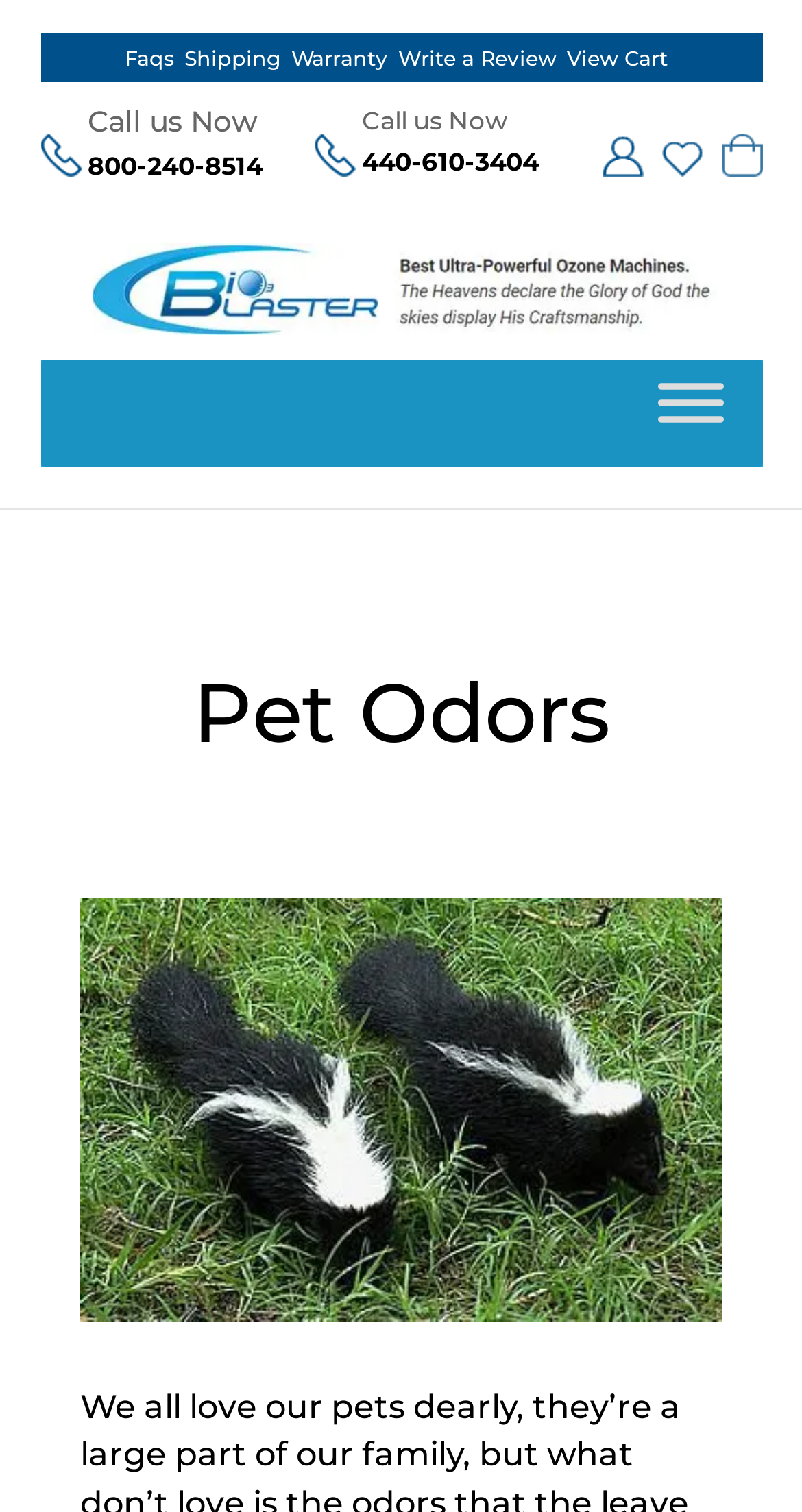Please provide a one-word or phrase answer to the question: 
How many phone numbers are listed?

3